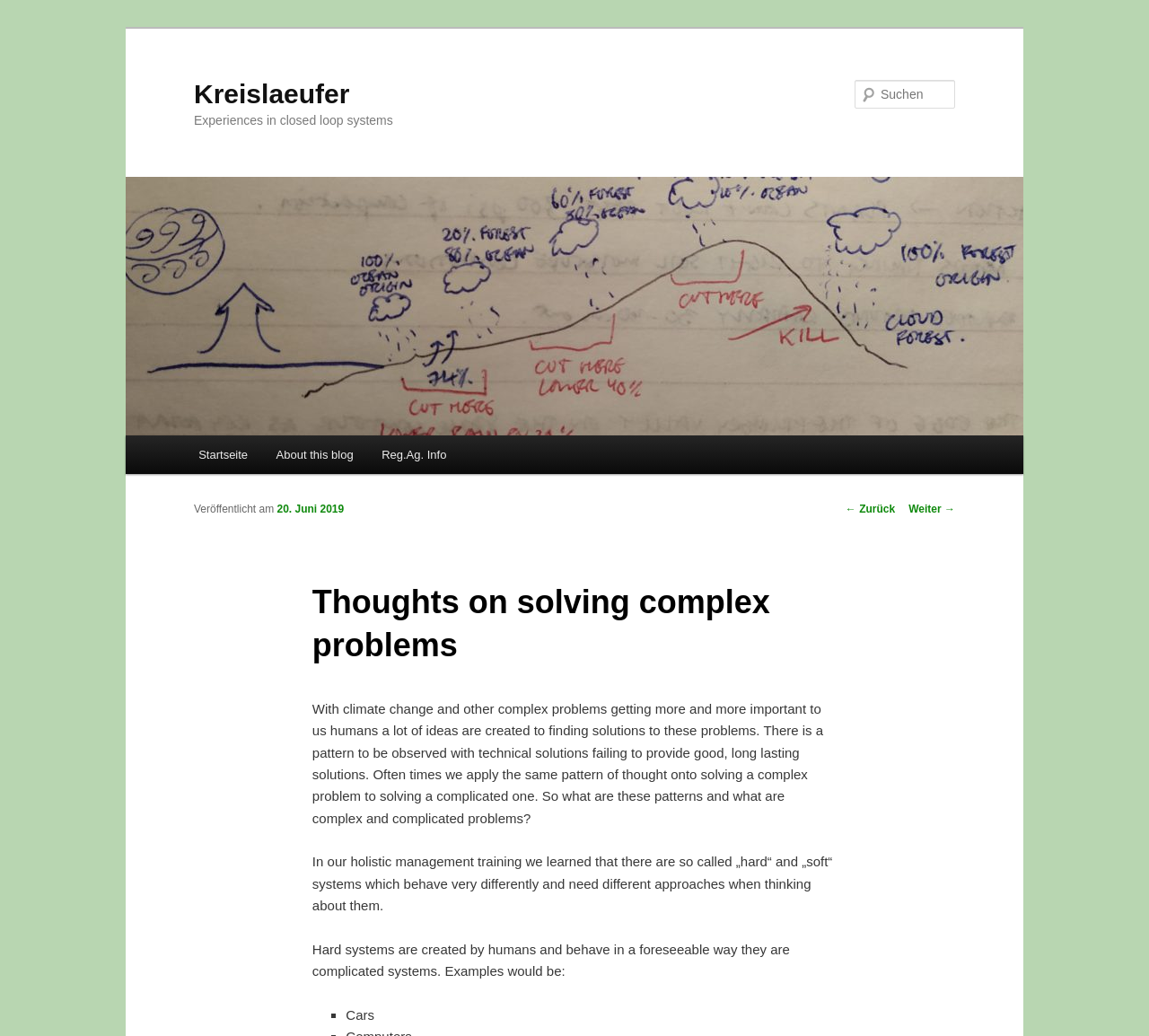Determine the bounding box coordinates of the clickable area required to perform the following instruction: "Navigate to the next page". The coordinates should be represented as four float numbers between 0 and 1: [left, top, right, bottom].

[0.791, 0.485, 0.831, 0.497]